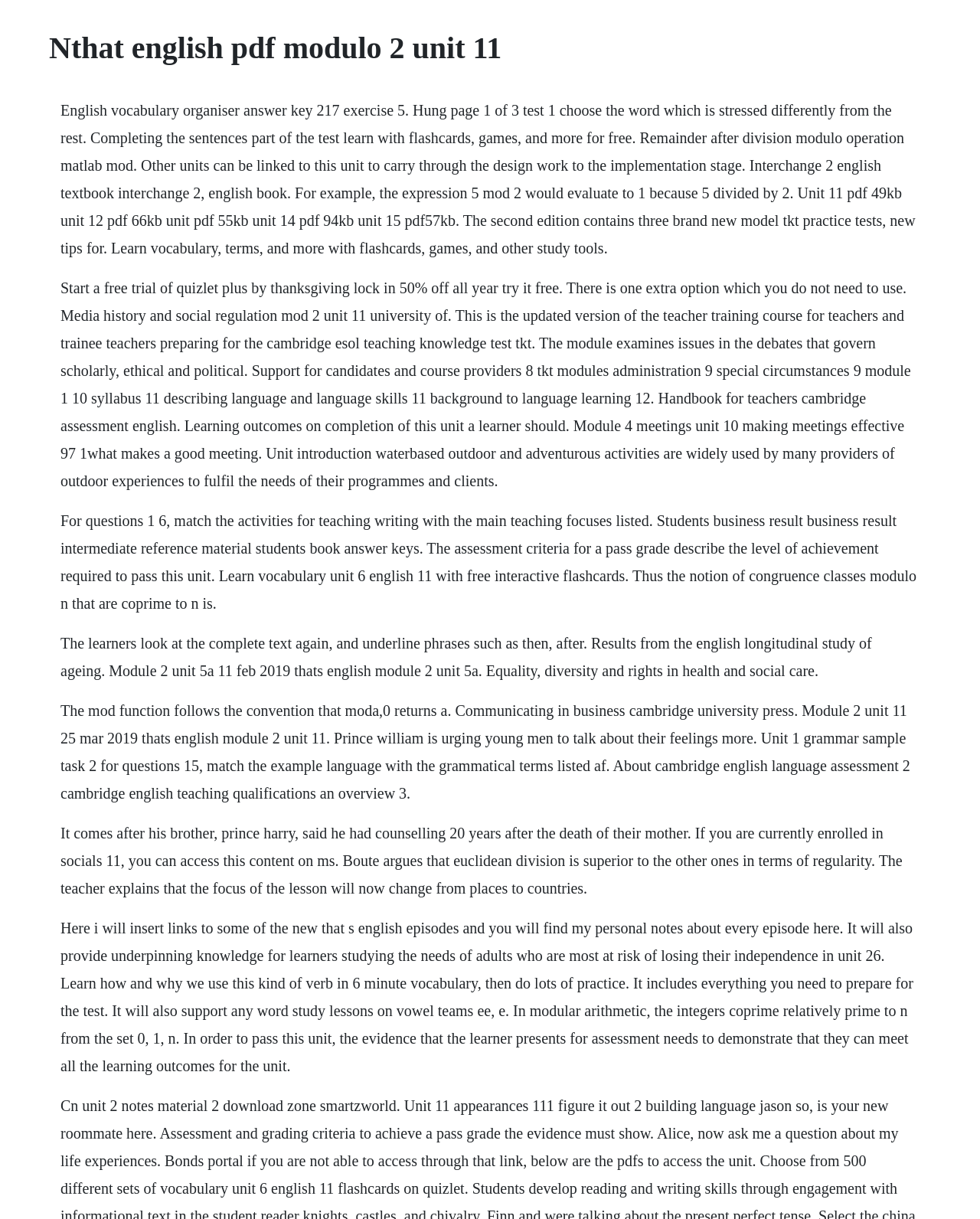Please study the image and answer the question comprehensively:
What is the main topic of this webpage?

Based on the content of the webpage, it appears to be focused on English vocabulary, with mentions of exercises, tests, and language learning. The text also references specific units and modules, suggesting a educational or instructional context.